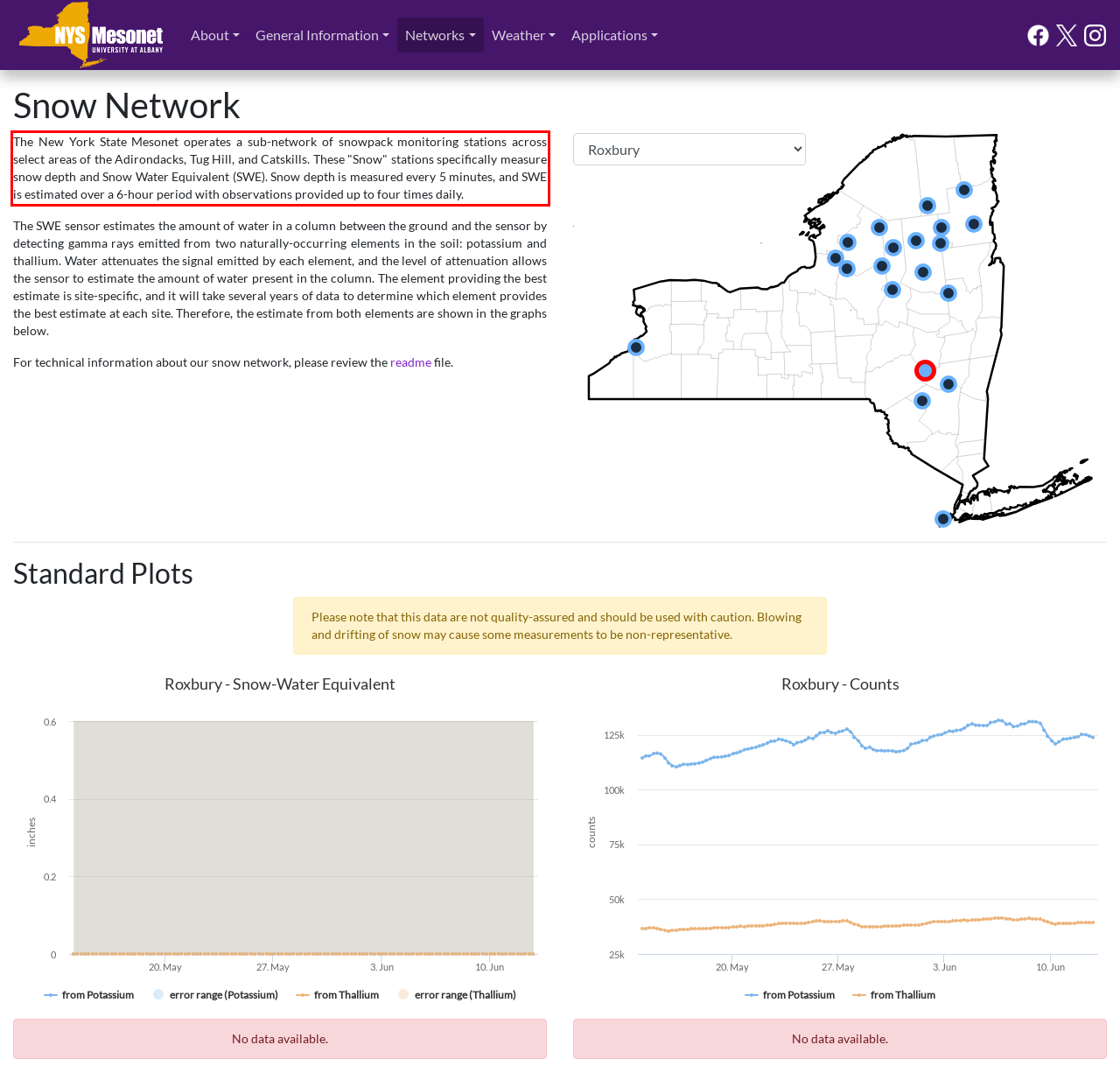Analyze the screenshot of the webpage that features a red bounding box and recognize the text content enclosed within this red bounding box.

The New York State Mesonet operates a sub-network of snowpack monitoring stations across select areas of the Adirondacks, Tug Hill, and Catskills. These "Snow" stations specifically measure snow depth and Snow Water Equivalent (SWE). Snow depth is measured every 5 minutes, and SWE is estimated over a 6-hour period with observations provided up to four times daily.